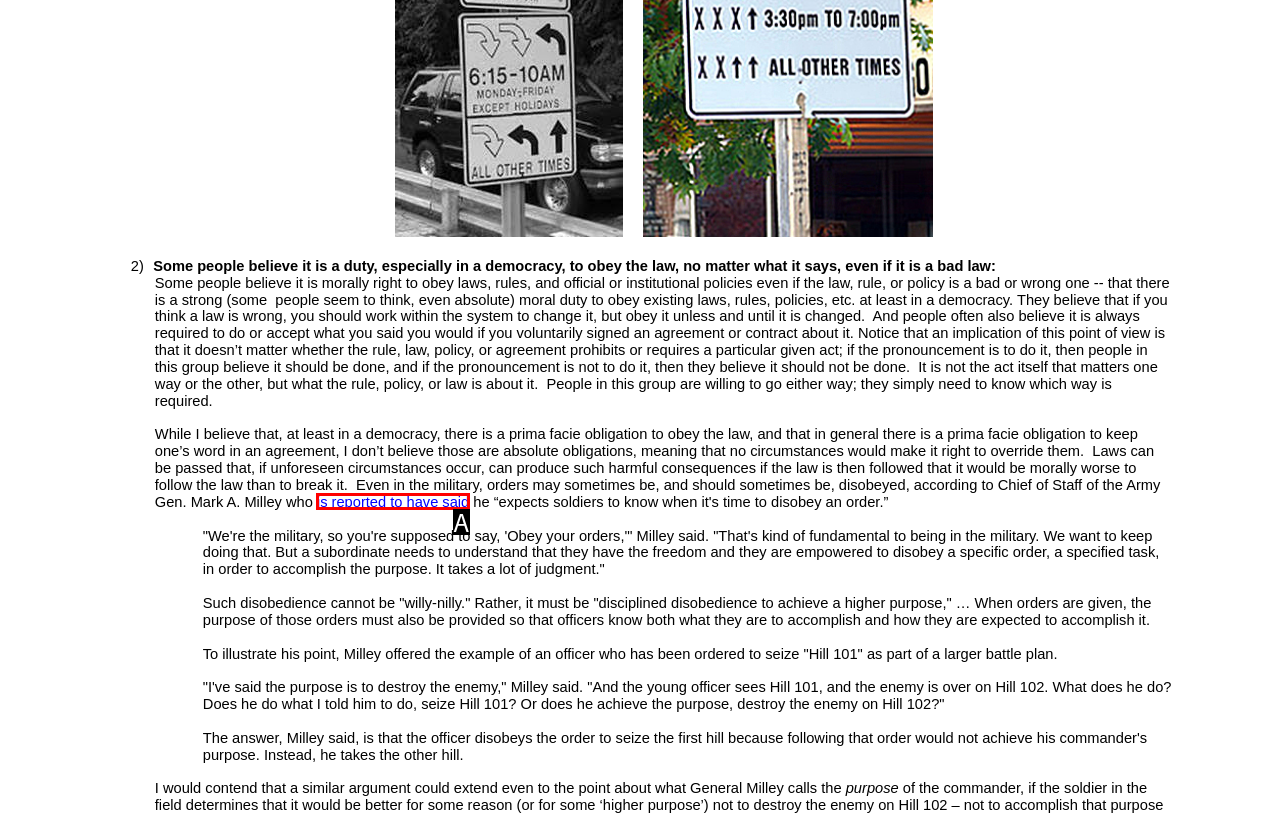Based on the description: is reported to have said, identify the matching lettered UI element.
Answer by indicating the letter from the choices.

A